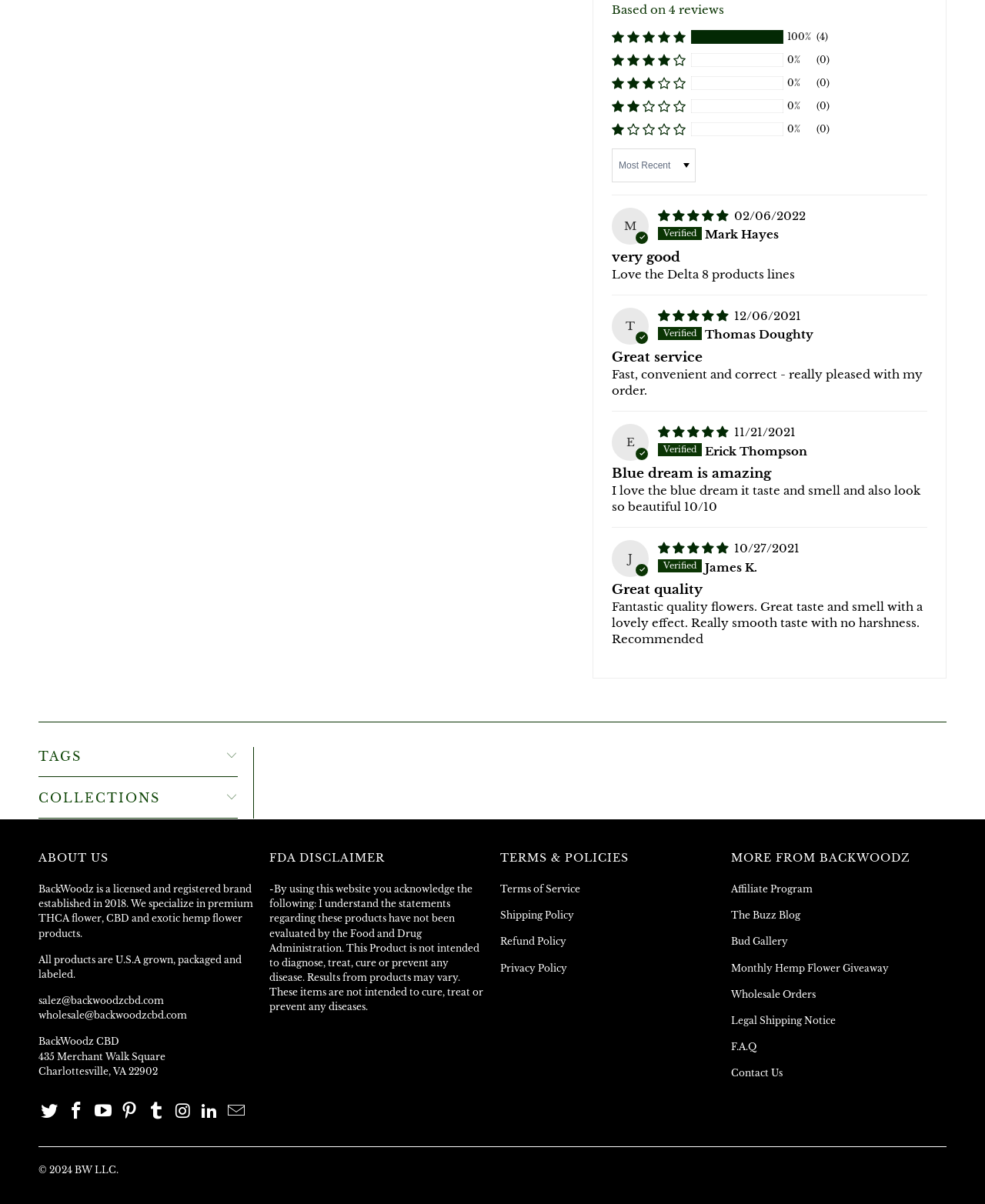What is the company's email address for wholesale orders?
Answer the question with as much detail as you can, using the image as a reference.

In the 'ABOUT US' section, I found the email address 'wholesale@backwoodzcbd.com' listed as the contact for wholesale orders.